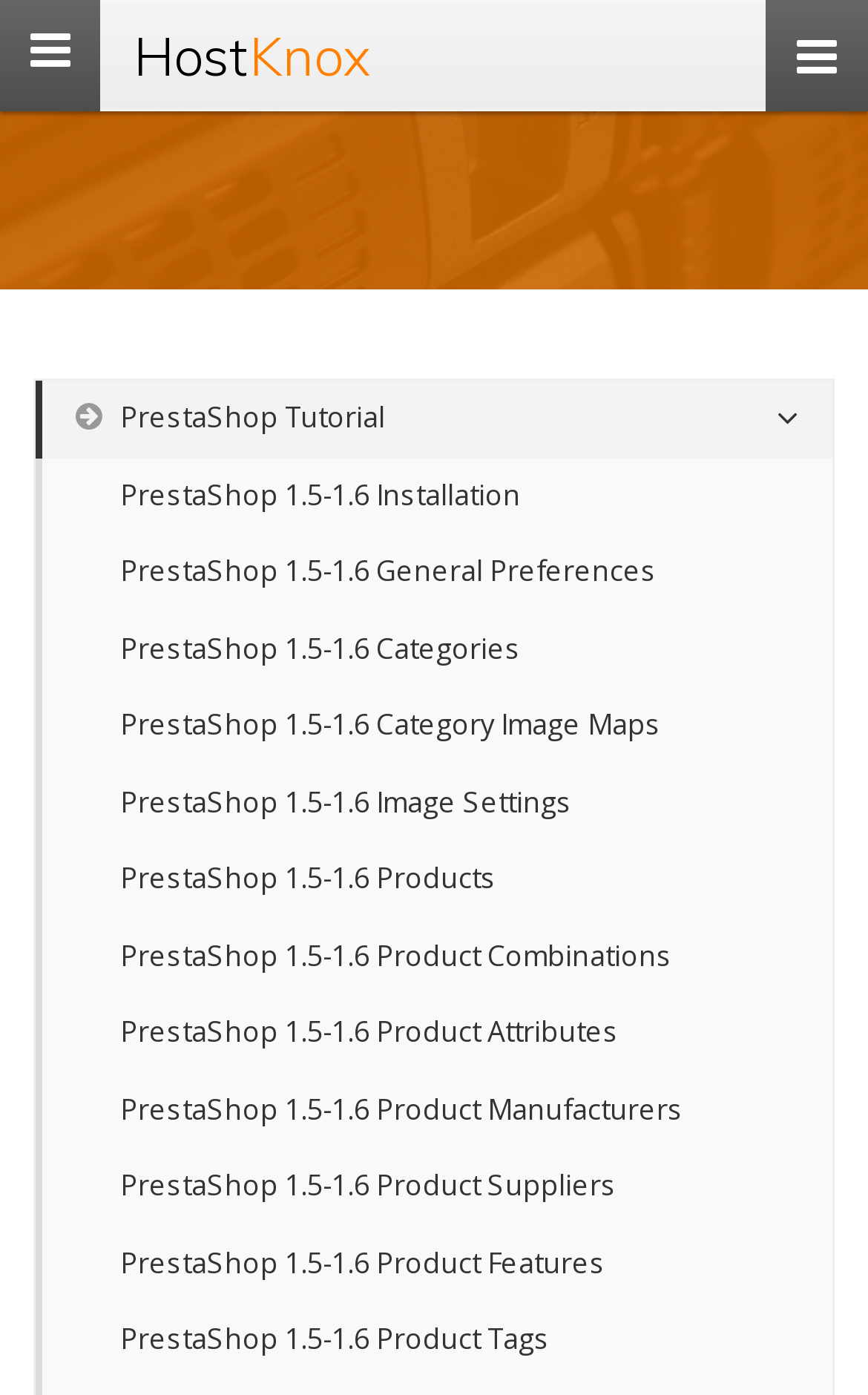Please specify the bounding box coordinates of the clickable region necessary for completing the following instruction: "visit HostKnox homepage". The coordinates must consist of four float numbers between 0 and 1, i.e., [left, top, right, bottom].

[0.154, 0.0, 0.467, 0.08]